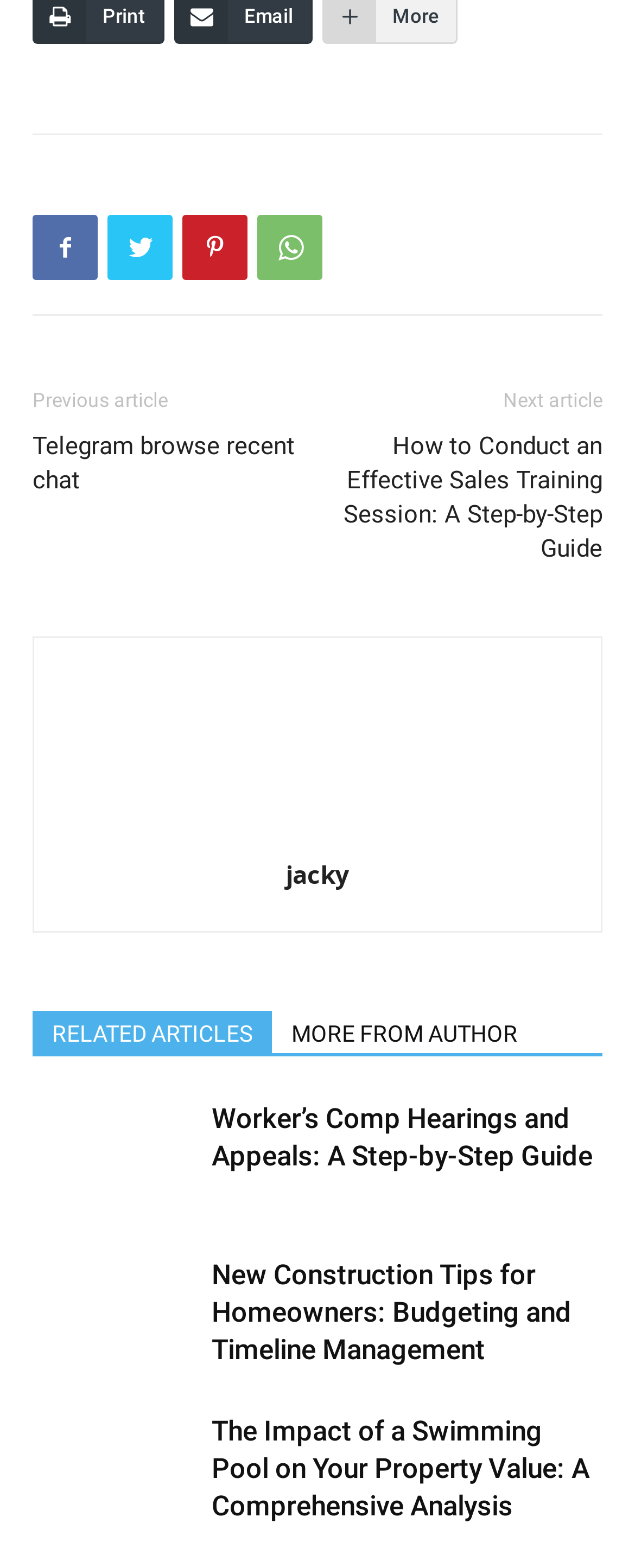Identify the bounding box coordinates of the element that should be clicked to fulfill this task: "Read the article about conducting an effective sales training session". The coordinates should be provided as four float numbers between 0 and 1, i.e., [left, top, right, bottom].

[0.5, 0.274, 0.949, 0.362]